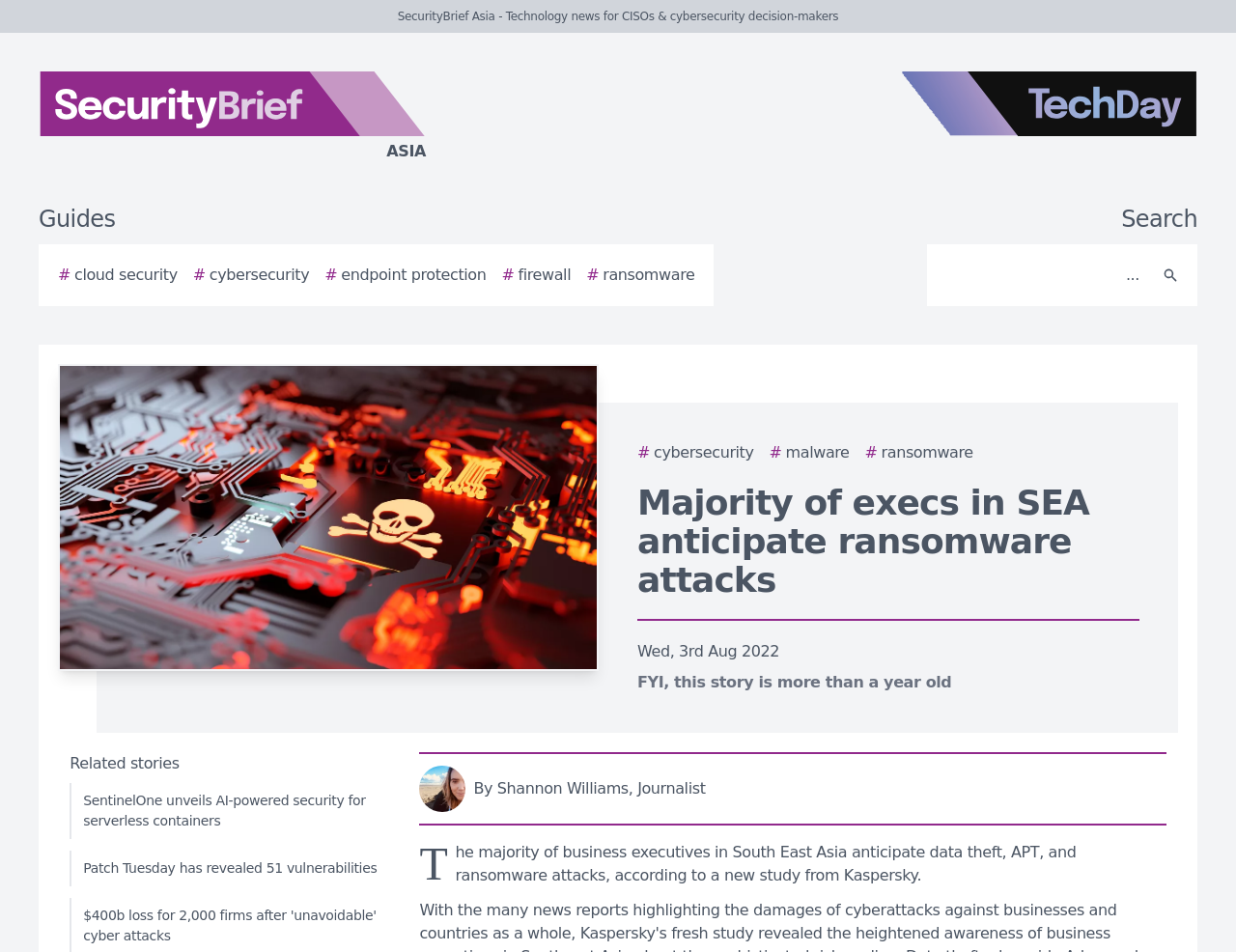Please specify the bounding box coordinates of the clickable region necessary for completing the following instruction: "Search for cybersecurity". The coordinates must consist of four float numbers between 0 and 1, i.e., [left, top, right, bottom].

[0.756, 0.265, 0.931, 0.313]